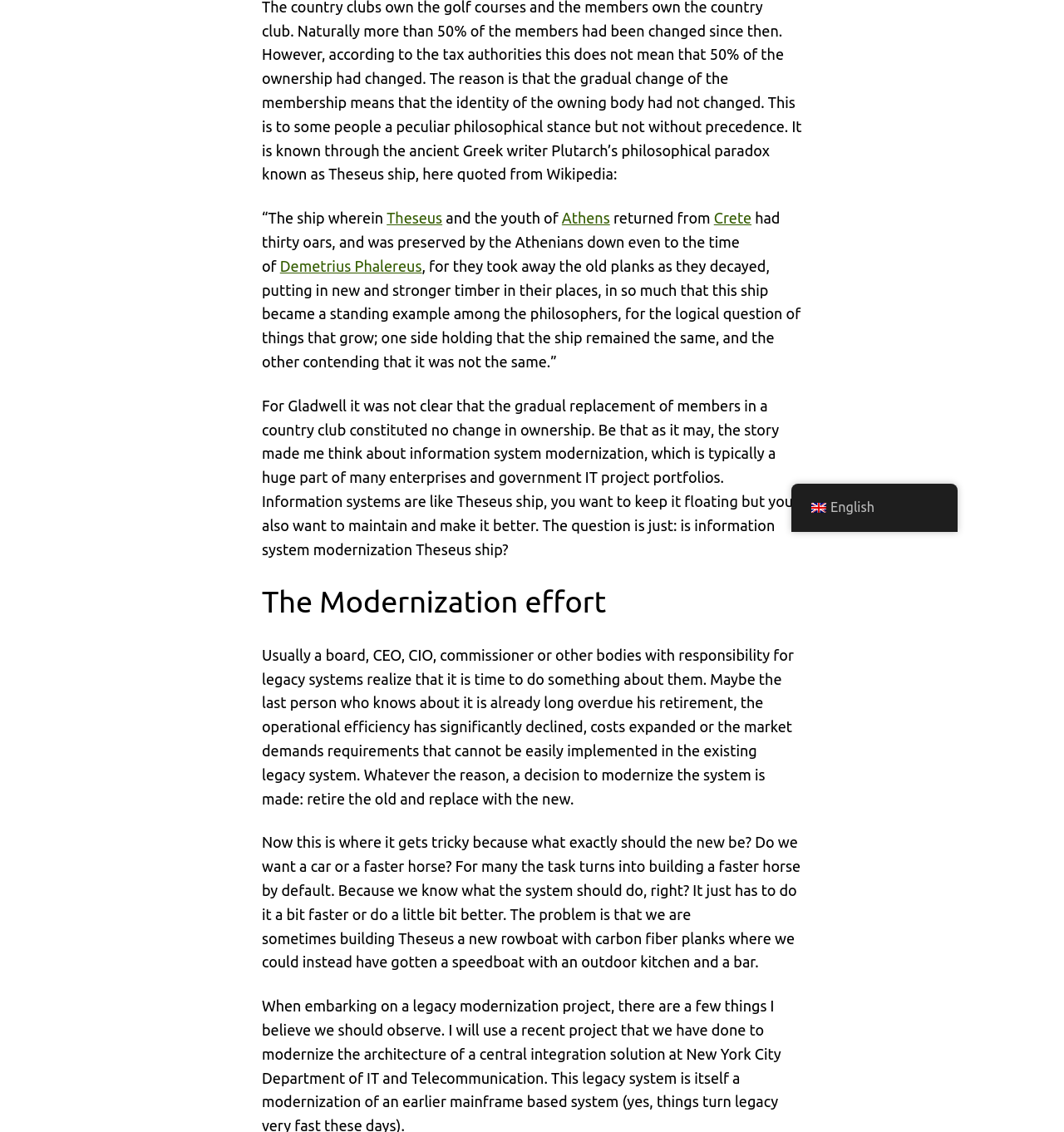Identify the bounding box of the HTML element described as: "Home".

None